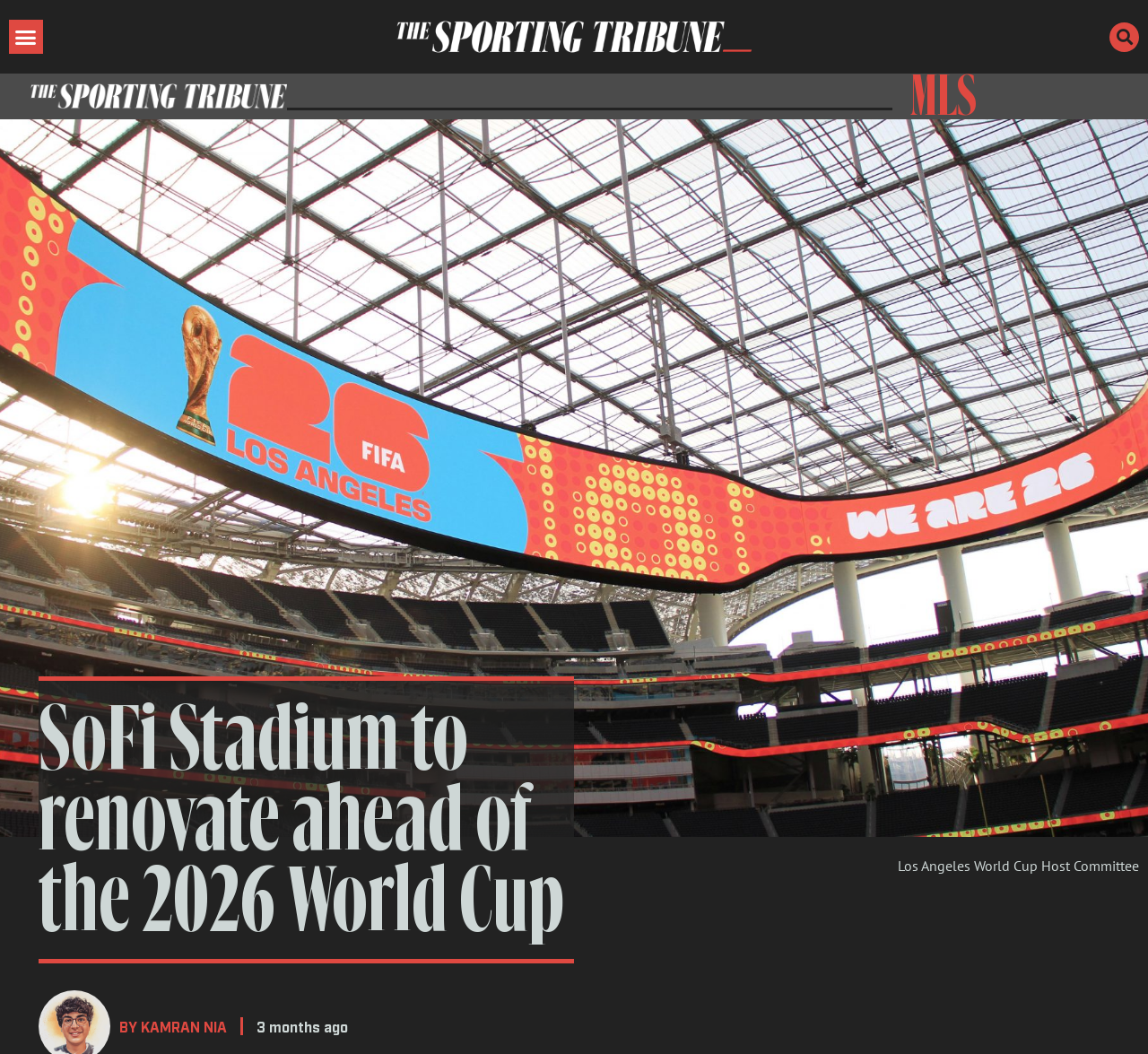Using the description: "Menu", identify the bounding box of the corresponding UI element in the screenshot.

[0.008, 0.019, 0.037, 0.051]